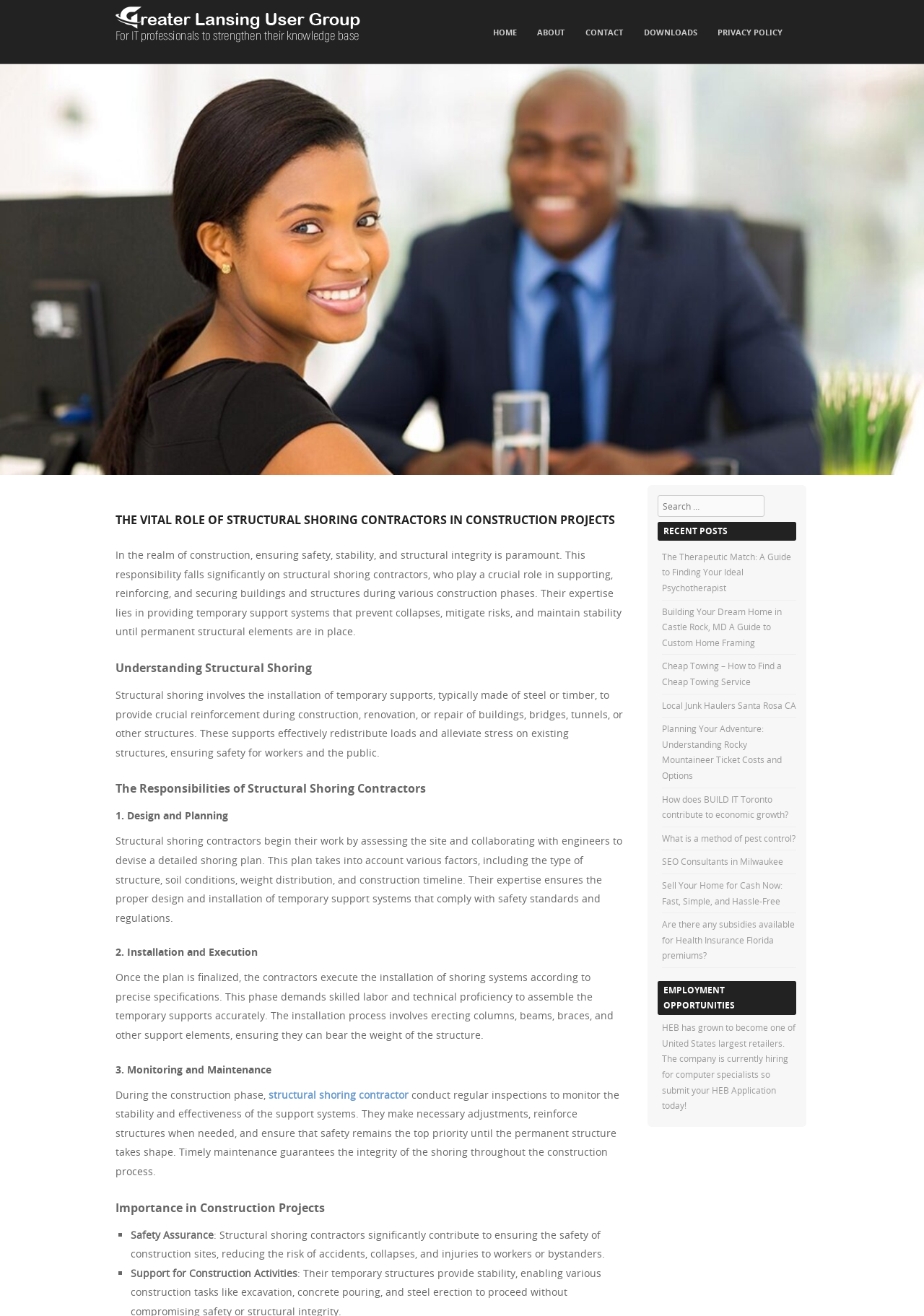What is the name of the user group mentioned on the webpage?
Can you provide a detailed and comprehensive answer to the question?

The webpage mentions the 'Greater Lansing .NET User Group' in the top left corner, which suggests that the webpage is related to this user group.